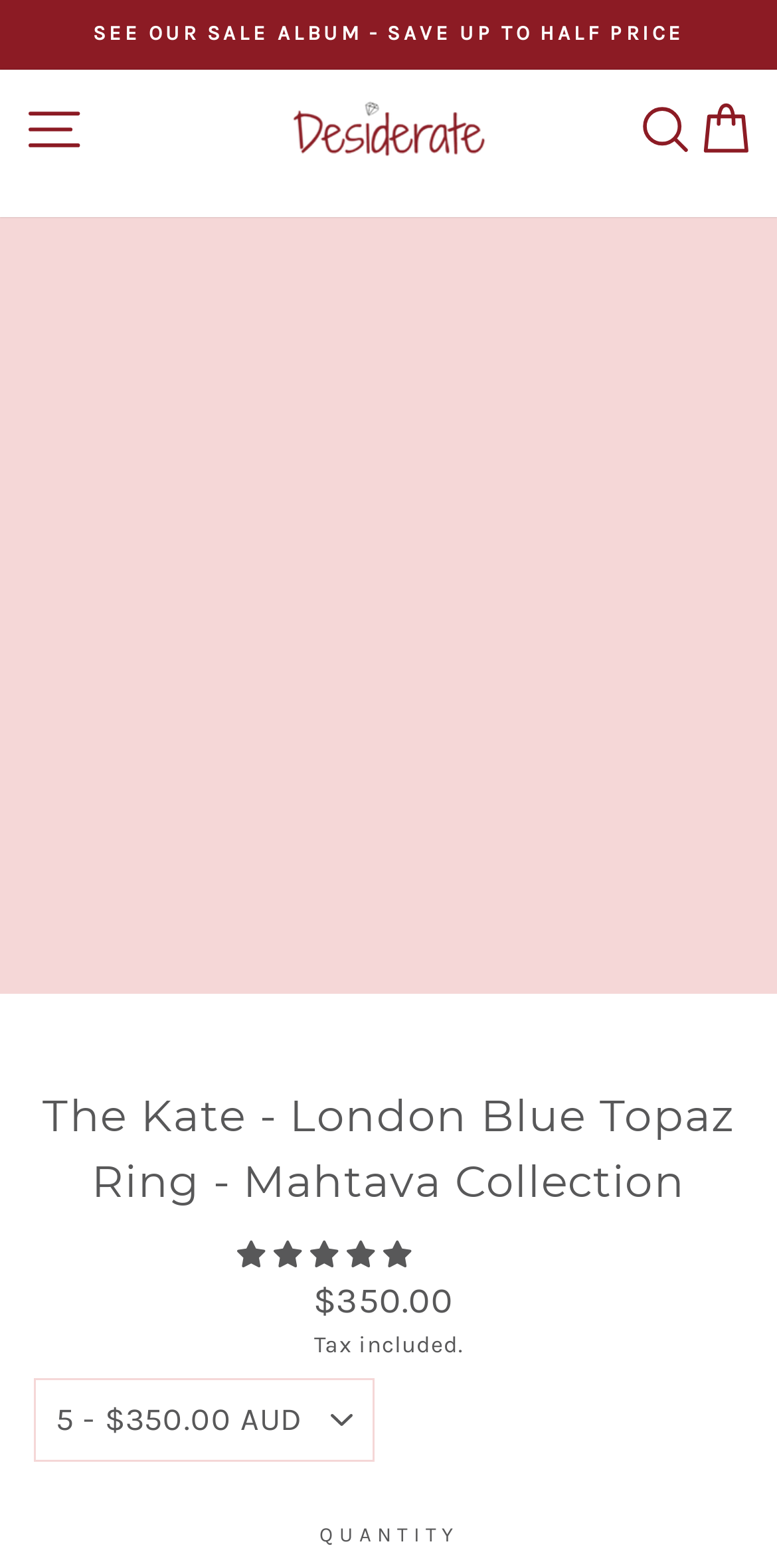Predict the bounding box for the UI component with the following description: "alt="Desiderate Logo"".

[0.372, 0.063, 0.628, 0.102]